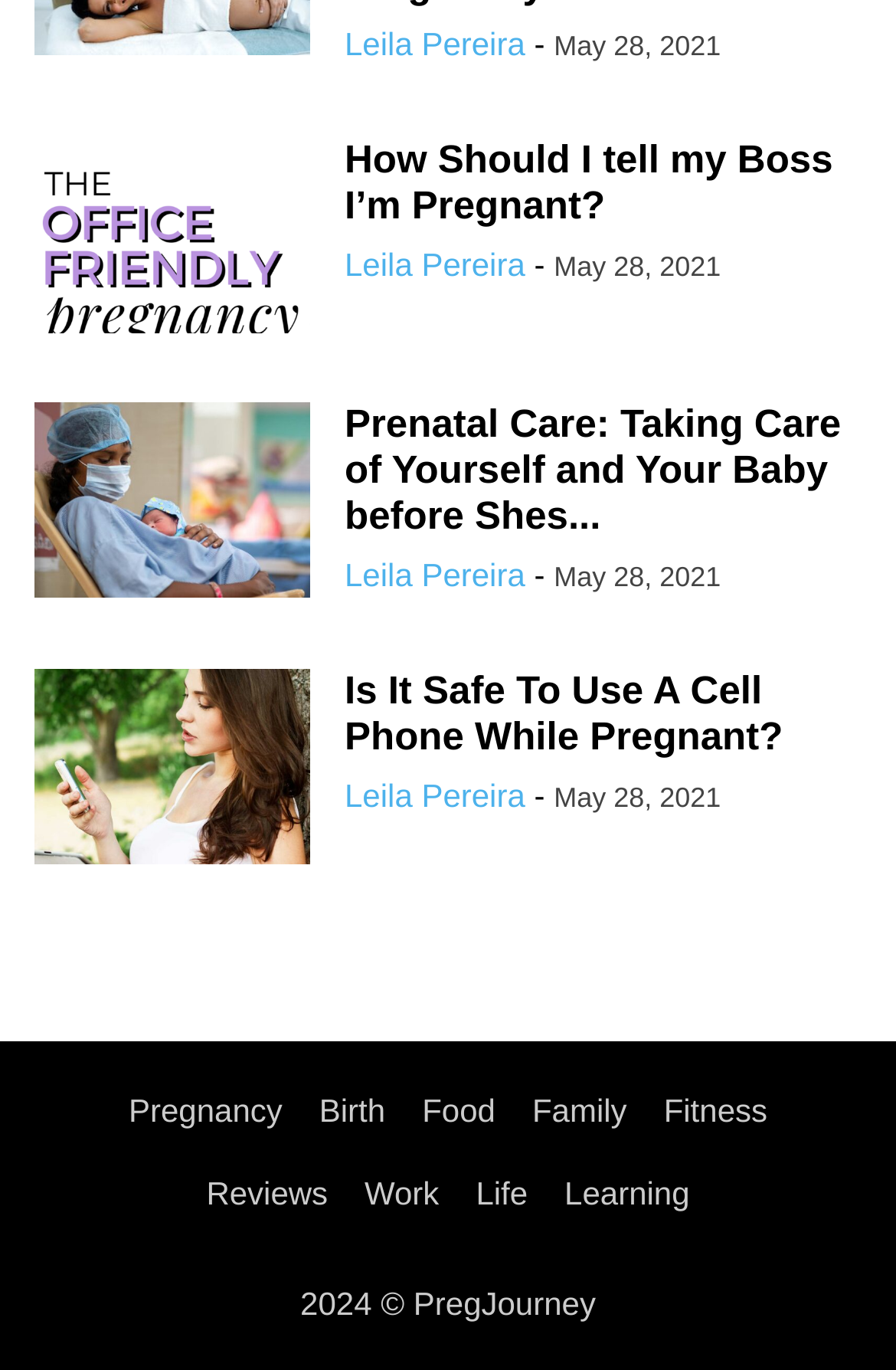Observe the image and answer the following question in detail: What is the copyright year of the webpage?

I looked at the footer of the webpage and found the copyright information, which mentions the year '2024'.